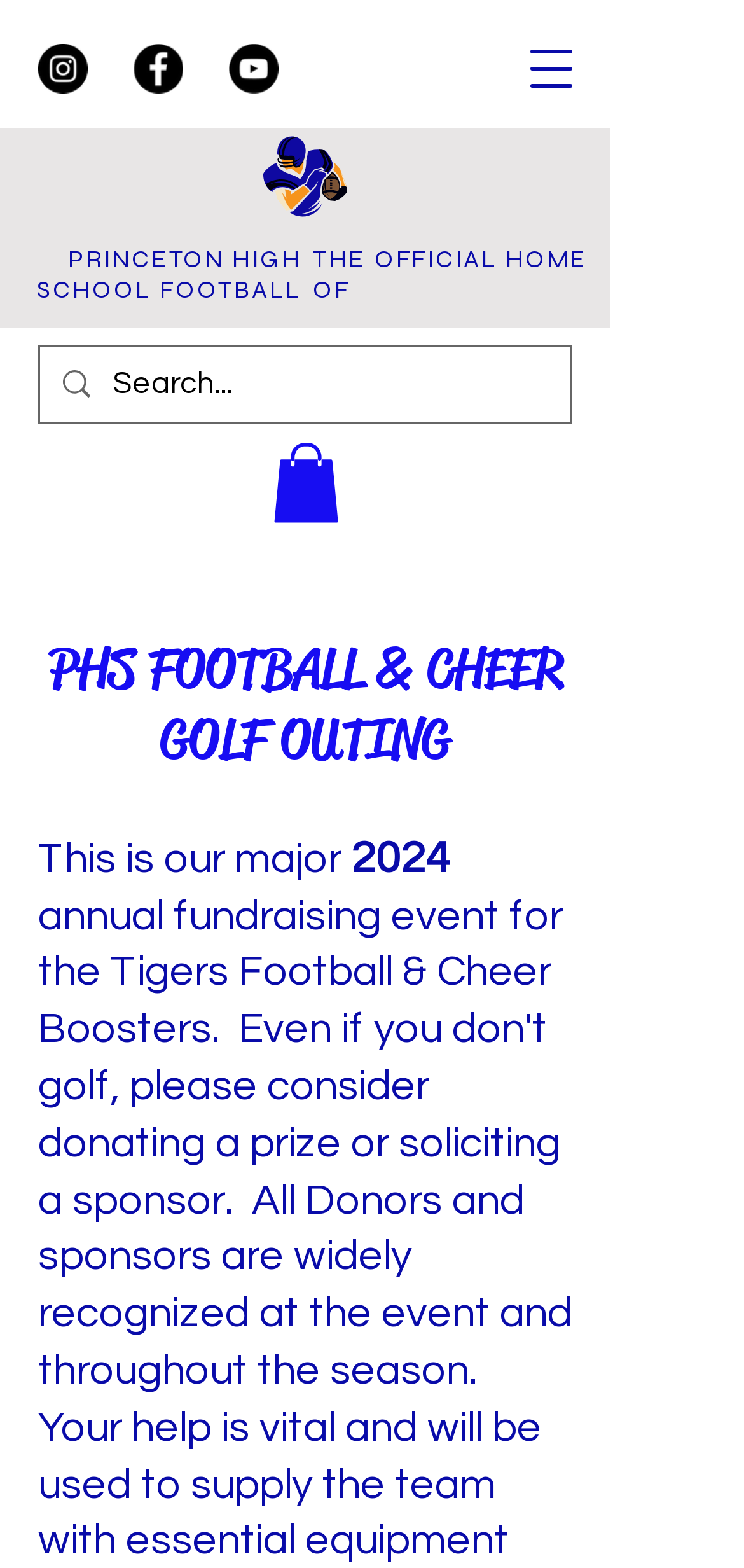Provide the bounding box coordinates of the UI element that matches the description: "aria-label="YouTube - Black Circle"".

[0.308, 0.028, 0.374, 0.06]